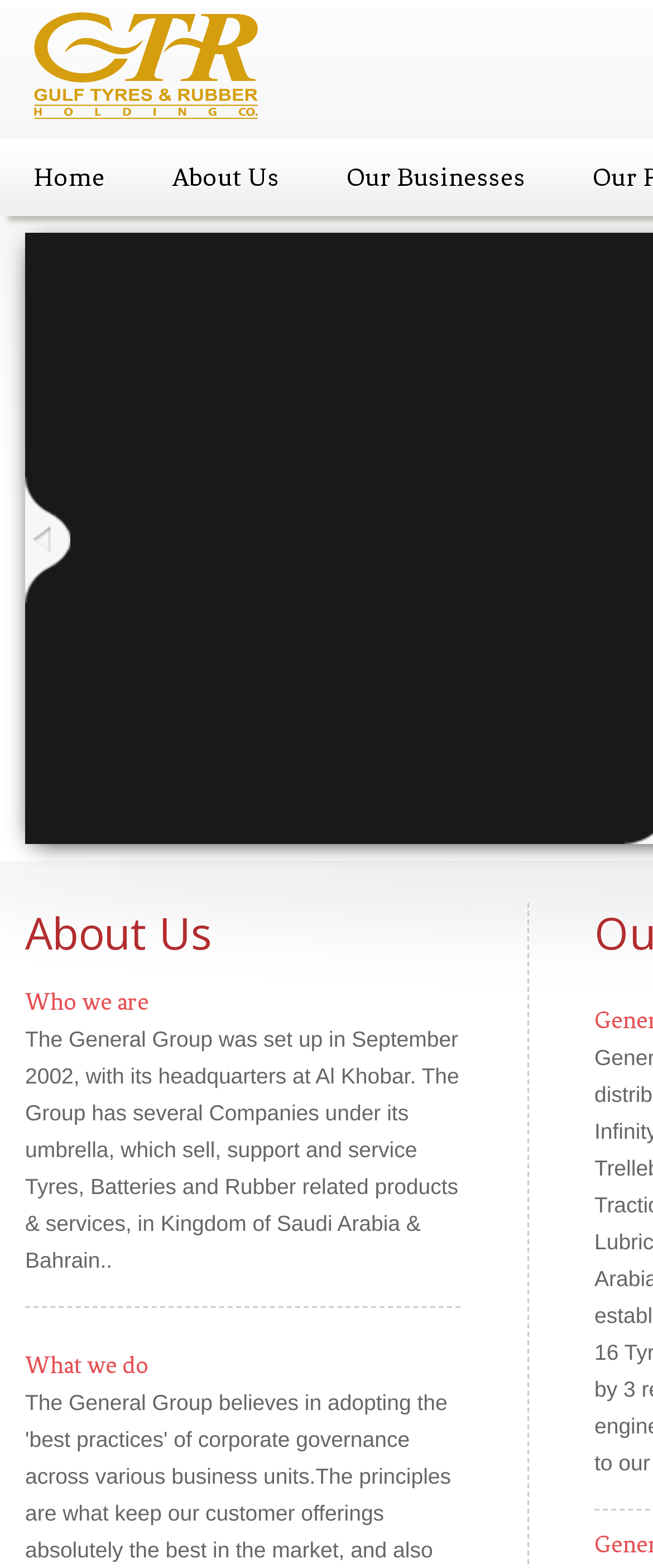Offer a meticulous description of the webpage's structure and content.

The webpage is about the General Group, a company that was established in 2002 with its headquarters in Al Khobar. At the top left of the page, there is a link to the homepage, labeled "Home". Next to it, there are two tabs, "About Us" and "Our Businesses", which are positioned horizontally.

Below the tabs, there is a section dedicated to "About Us". This section has a heading "About Us" and a brief introduction to the company, which describes its history, location, and business activities. The introduction is followed by two subheadings, "Who we are" and "What we do", which provide more information about the company's identity and services.

On the right side of the "About Us" section, there is a link to "General Industrial Services", which is a leading service support brand for technical rubber and polyurethane products. Below this link, there is a brief description of the services provided by General Industrial Services, including manufacturing and stocking products that help in anti-corrosion and protection from corrosive chemicals.

At the top right of the page, there is a small image, and next to it, there is a link with no label. There is also another link with no label at the top center of the page.